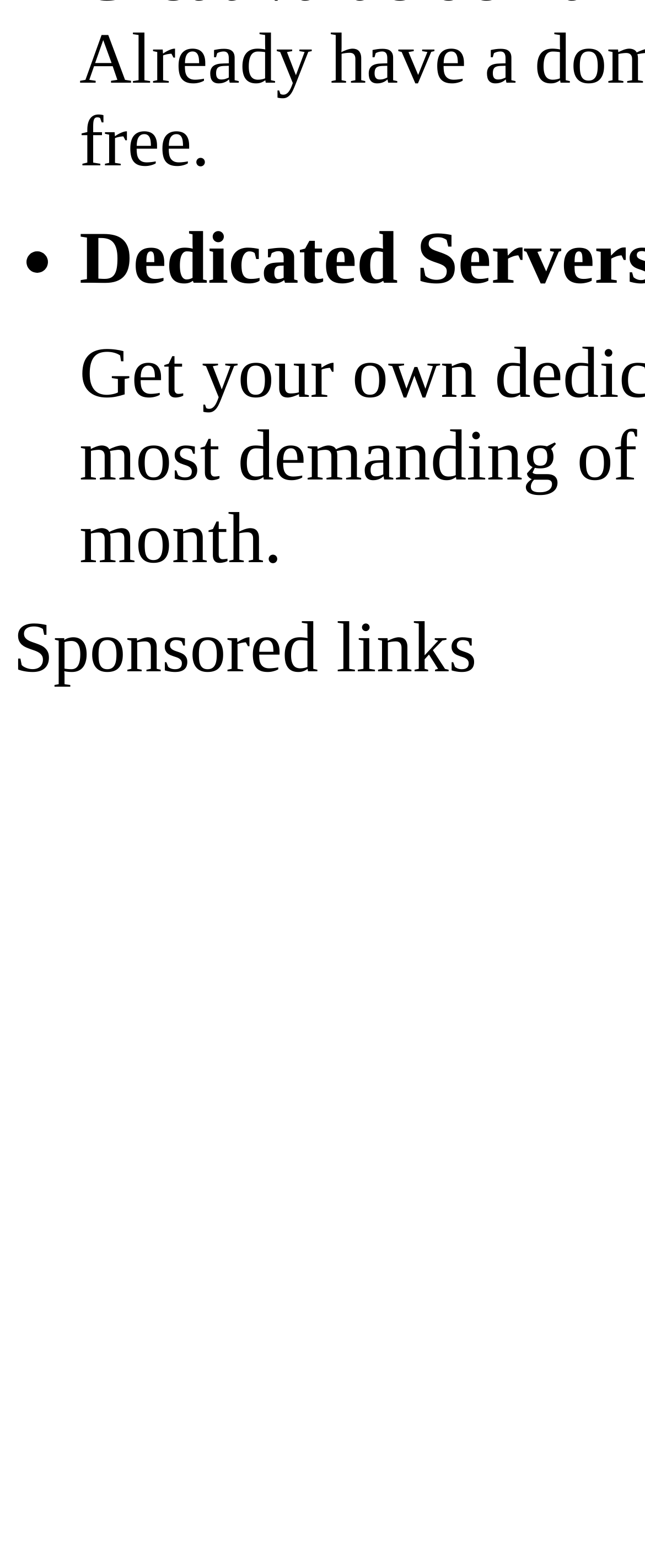Give the bounding box coordinates for this UI element: "aria-label="Advertisement" name="aswift_1" title="Advertisement"". The coordinates should be four float numbers between 0 and 1, arranged as [left, top, right, bottom].

[0.021, 0.416, 0.79, 0.68]